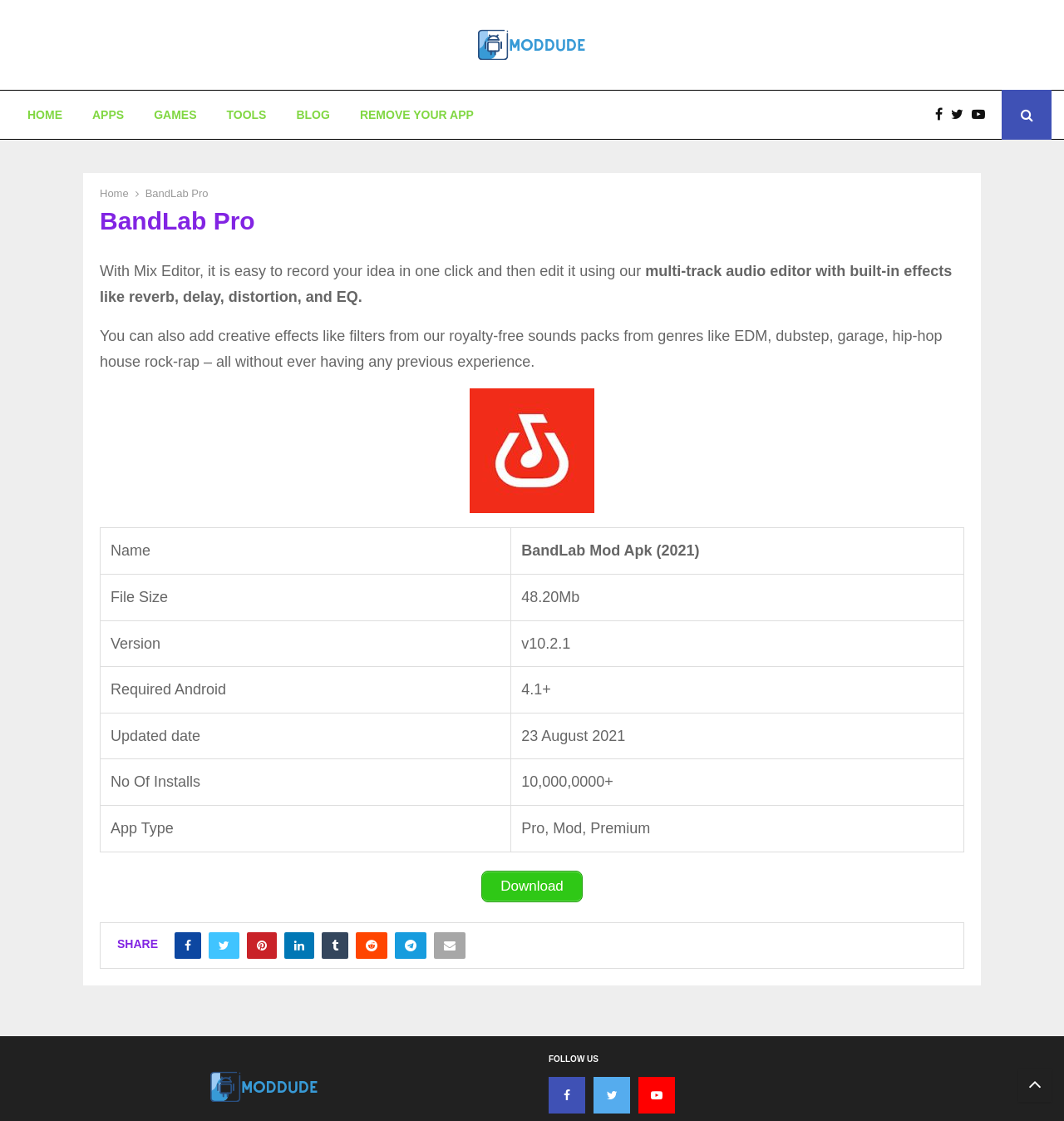Respond concisely with one word or phrase to the following query:
How many installs does BandLab Mod Apk have?

10,000,000+